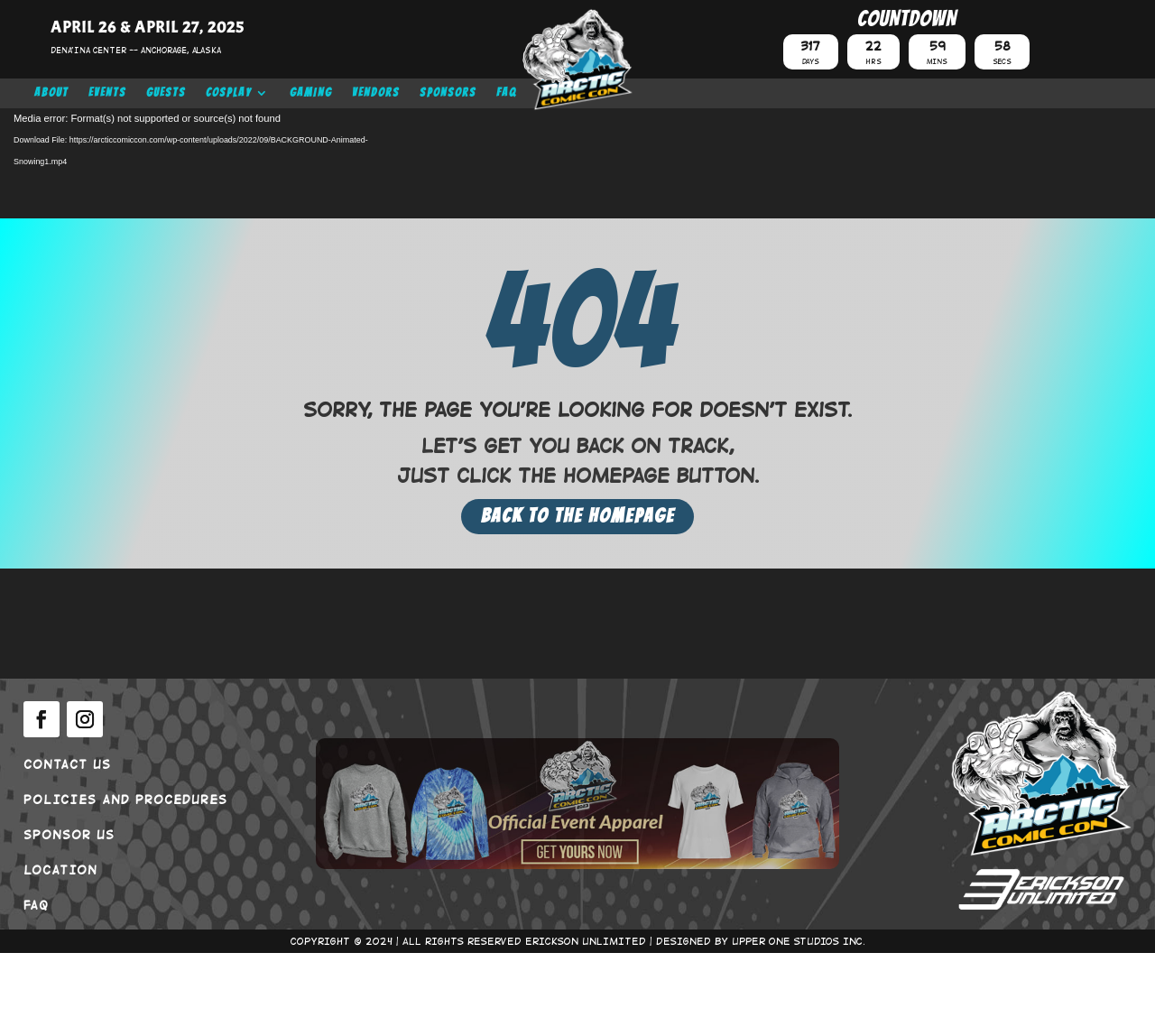For the element described, predict the bounding box coordinates as (top-left x, top-left y, bottom-right x, bottom-right y). All values should be between 0 and 1. Element description: VENDORS

[0.305, 0.085, 0.346, 0.103]